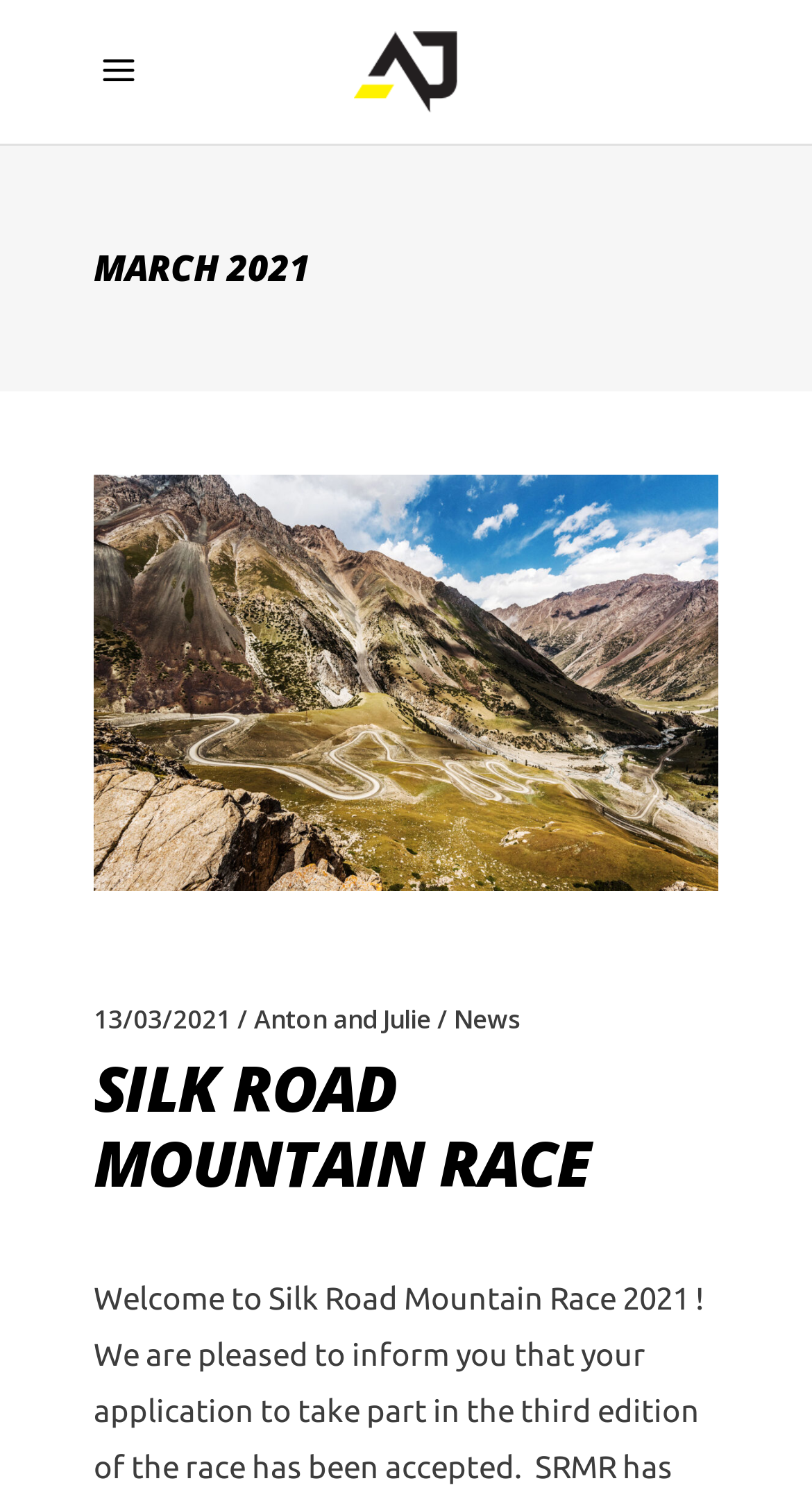Provide a brief response to the question below using one word or phrase:
What is the name of the mountain race?

Silk Road Mountain Race